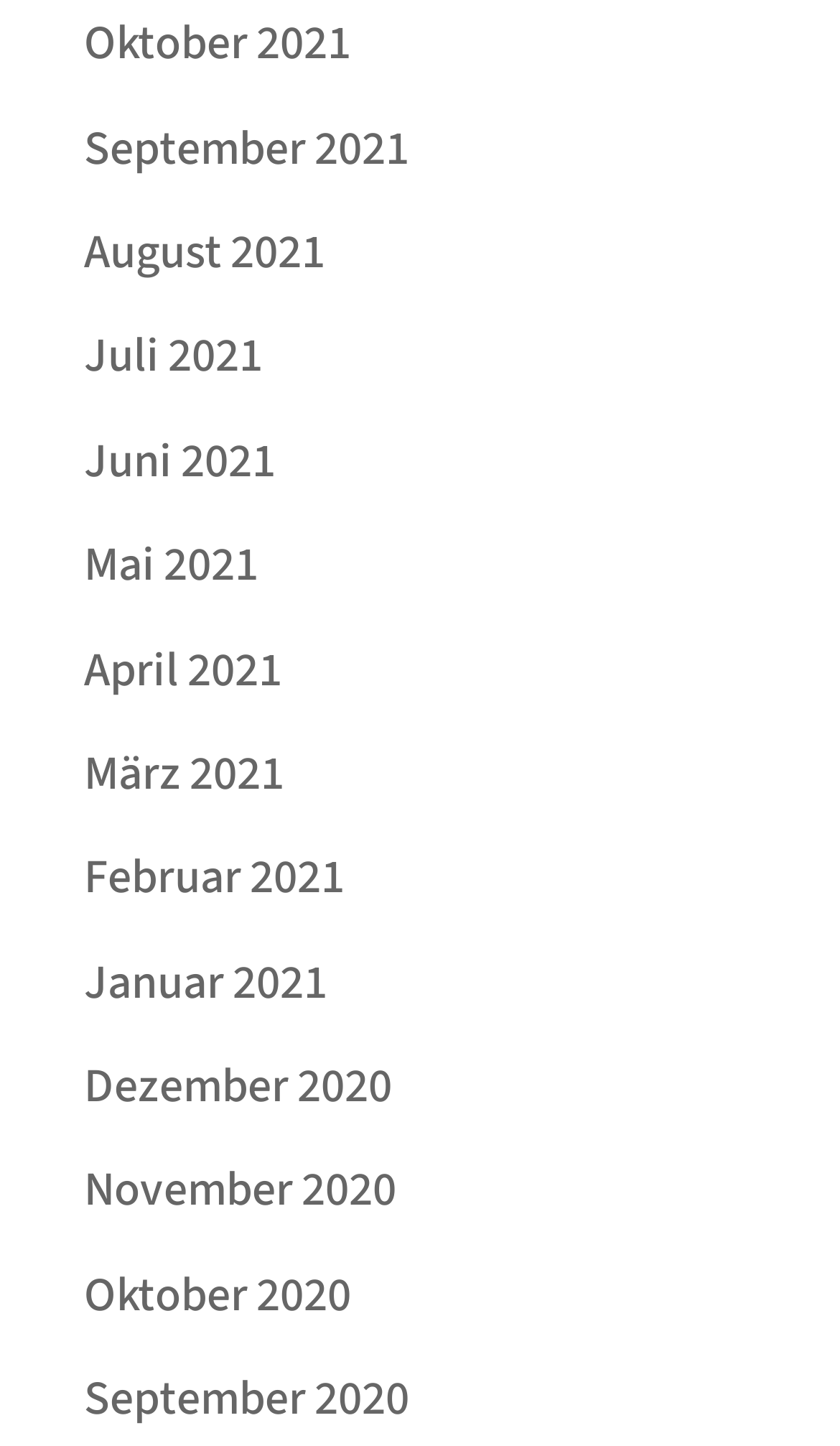Carefully examine the image and provide an in-depth answer to the question: How many links are listed in total?

I counted the total number of links listed and found that there are 17 links in total, which range from Oktober 2021 to September 2020.